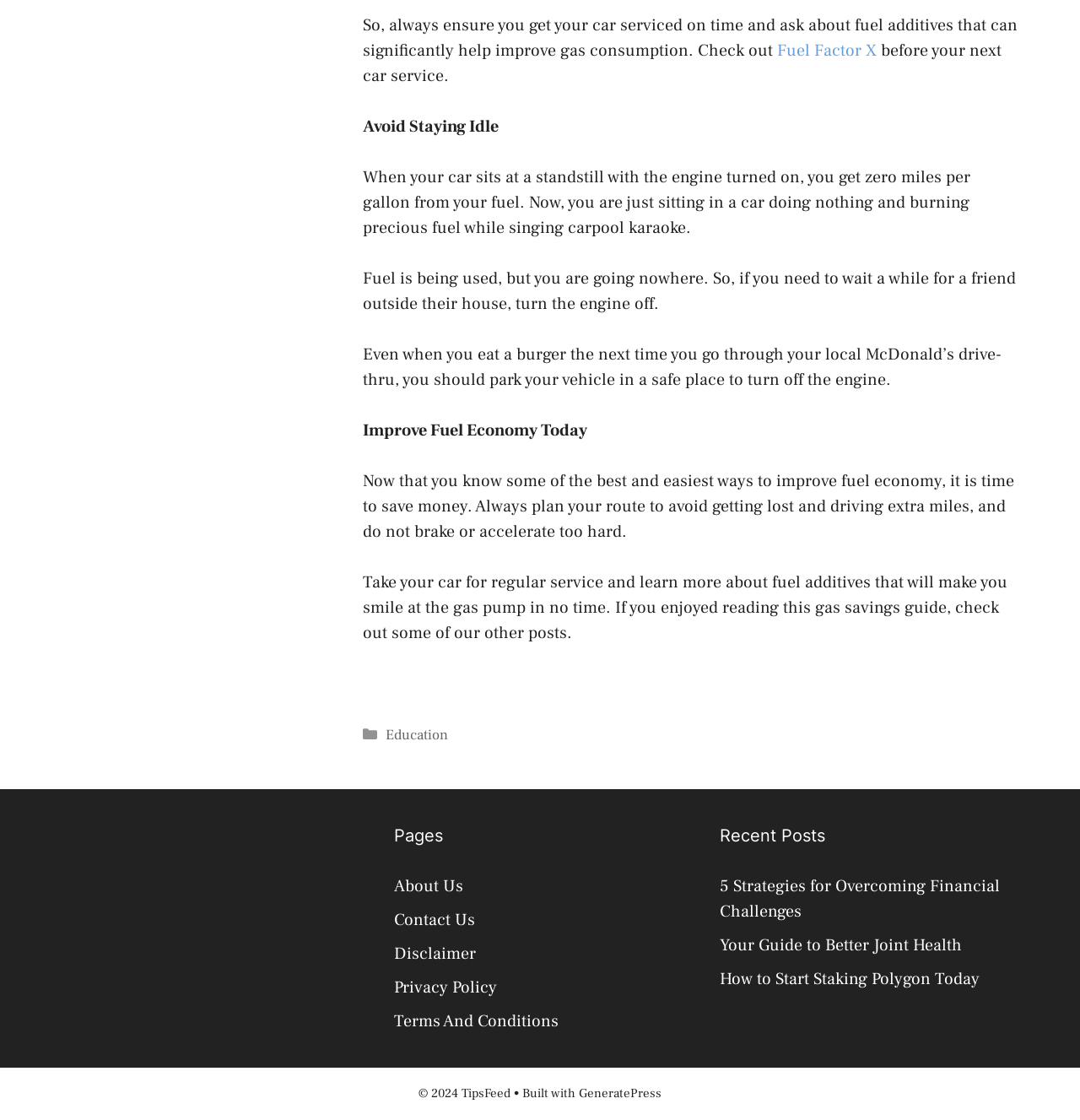Determine the coordinates of the bounding box that should be clicked to complete the instruction: "Check out '5 Strategies for Overcoming Financial Challenges'". The coordinates should be represented by four float numbers between 0 and 1: [left, top, right, bottom].

[0.667, 0.781, 0.926, 0.823]